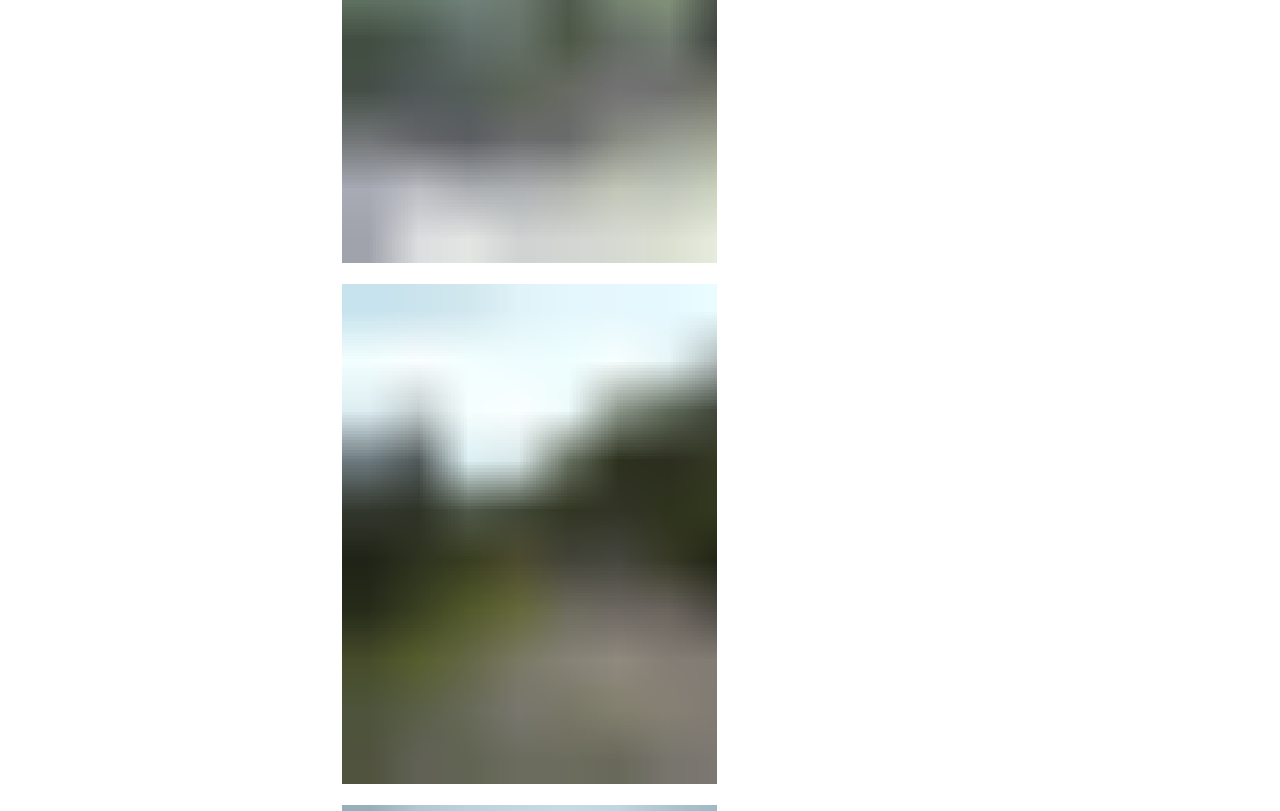Determine the bounding box coordinates of the clickable area required to perform the following instruction: "expand/collapse". The coordinates should be represented as four float numbers between 0 and 1: [left, top, right, bottom].

[0.755, 0.229, 0.767, 0.249]